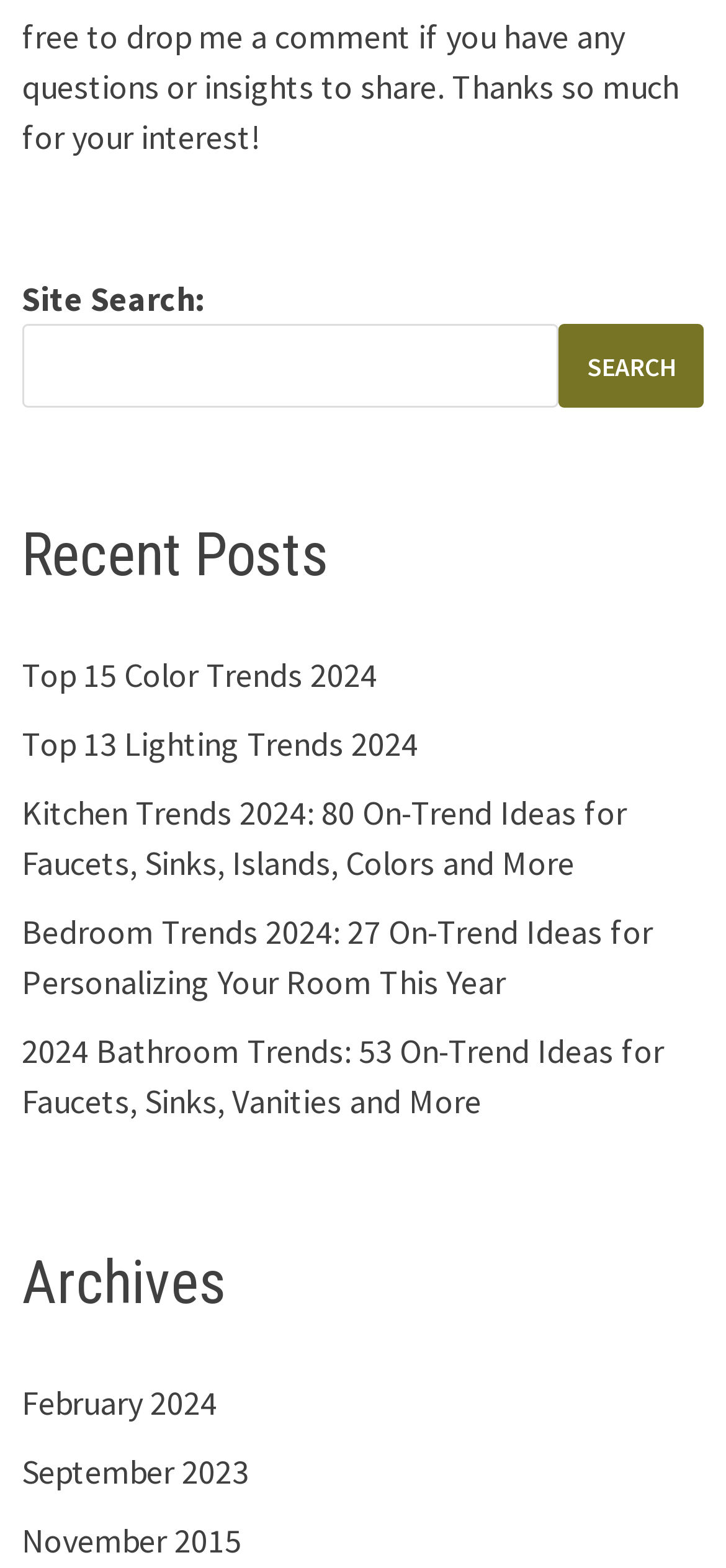Find the bounding box coordinates of the clickable area required to complete the following action: "click on search button".

[0.77, 0.207, 0.97, 0.26]